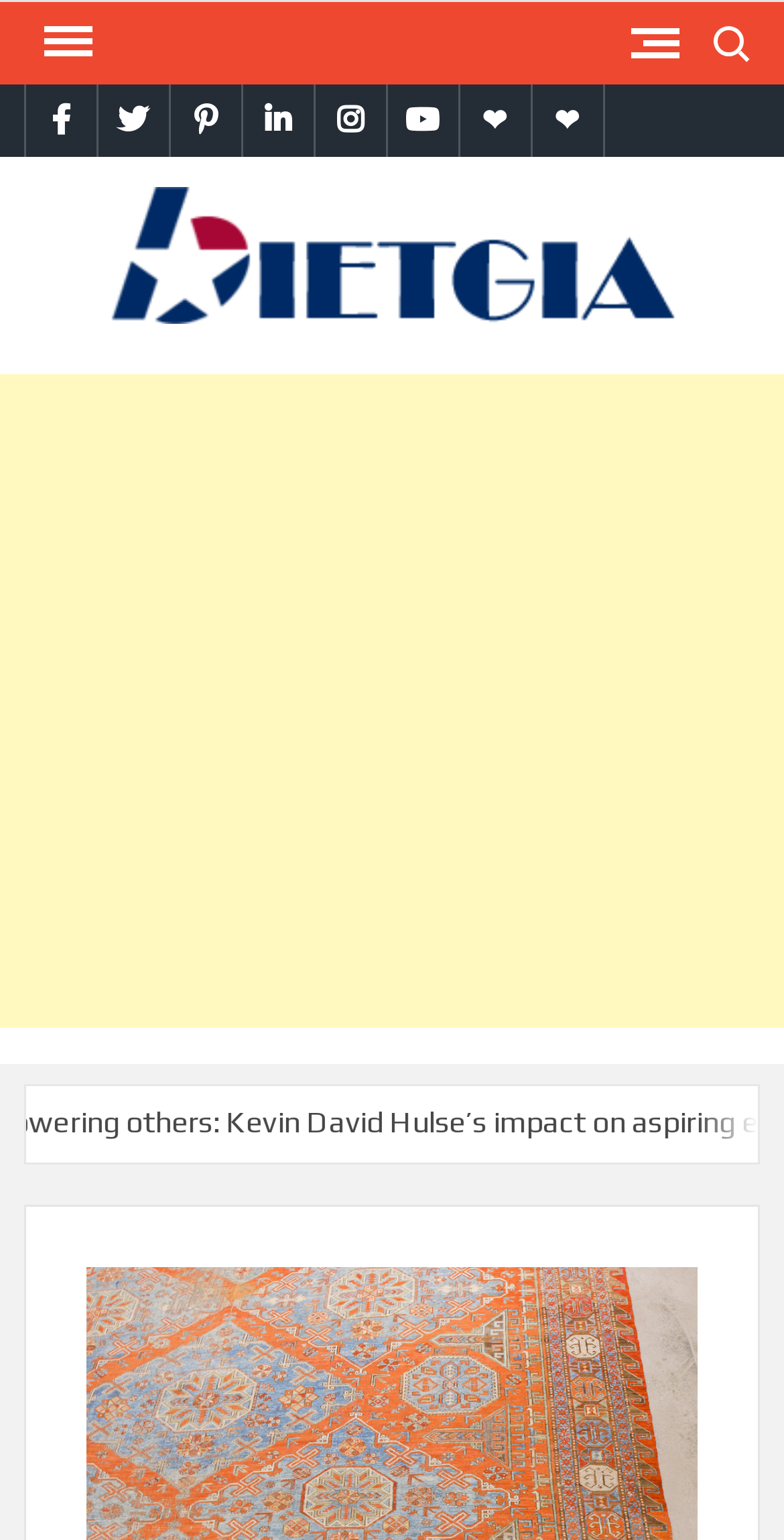What is the topic of the related link?
Please answer the question with as much detail and depth as you can.

I found a link element with the text 'professional associations in nursing' which suggests that the related link is about nursing.